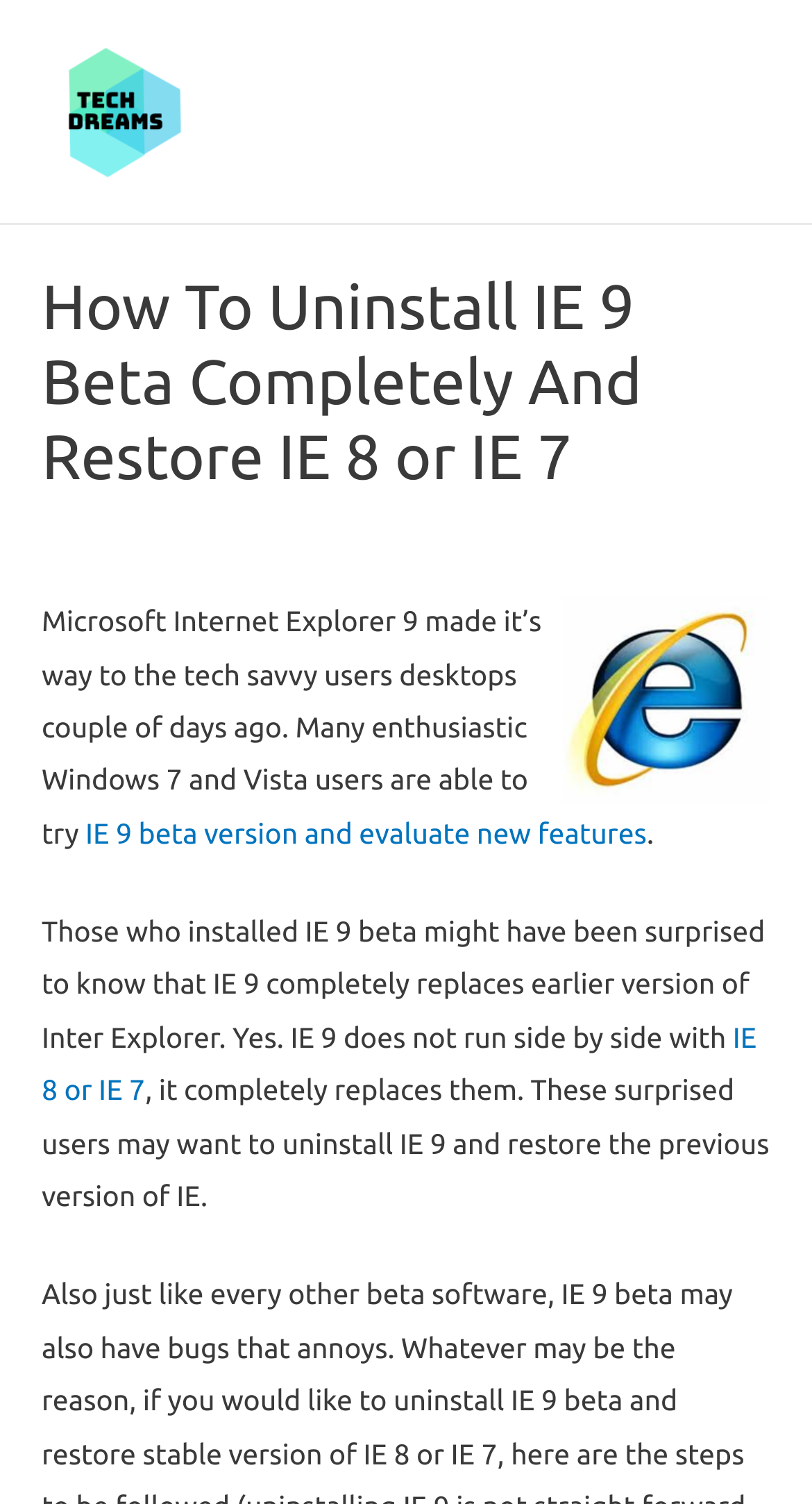Predict the bounding box of the UI element based on this description: "alt="Tech Dreams"".

[0.051, 0.061, 0.256, 0.083]